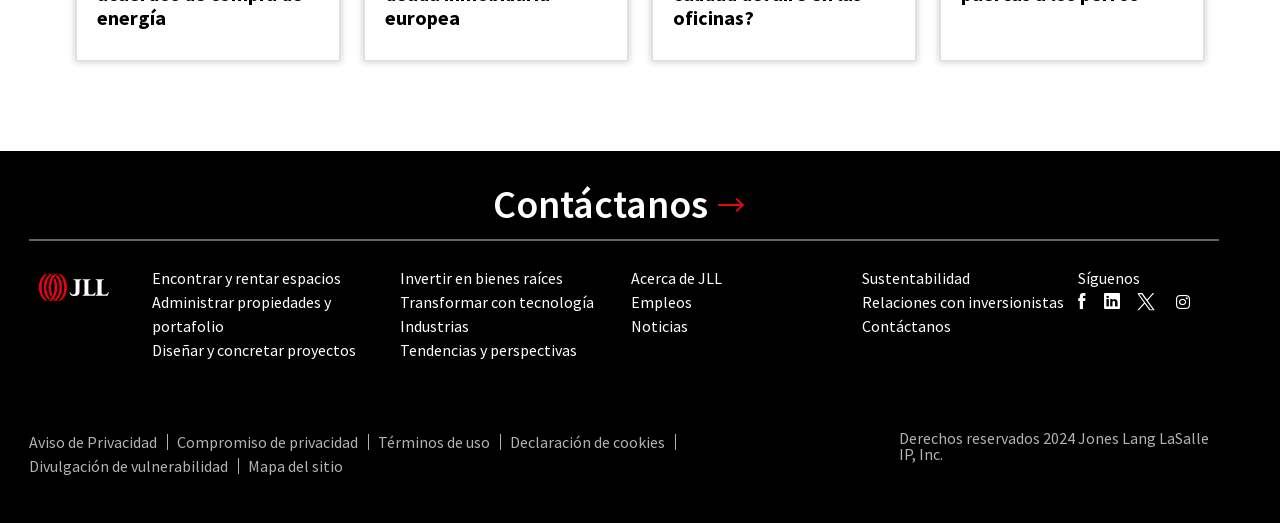Please give a succinct answer using a single word or phrase:
How many social media links are there?

4